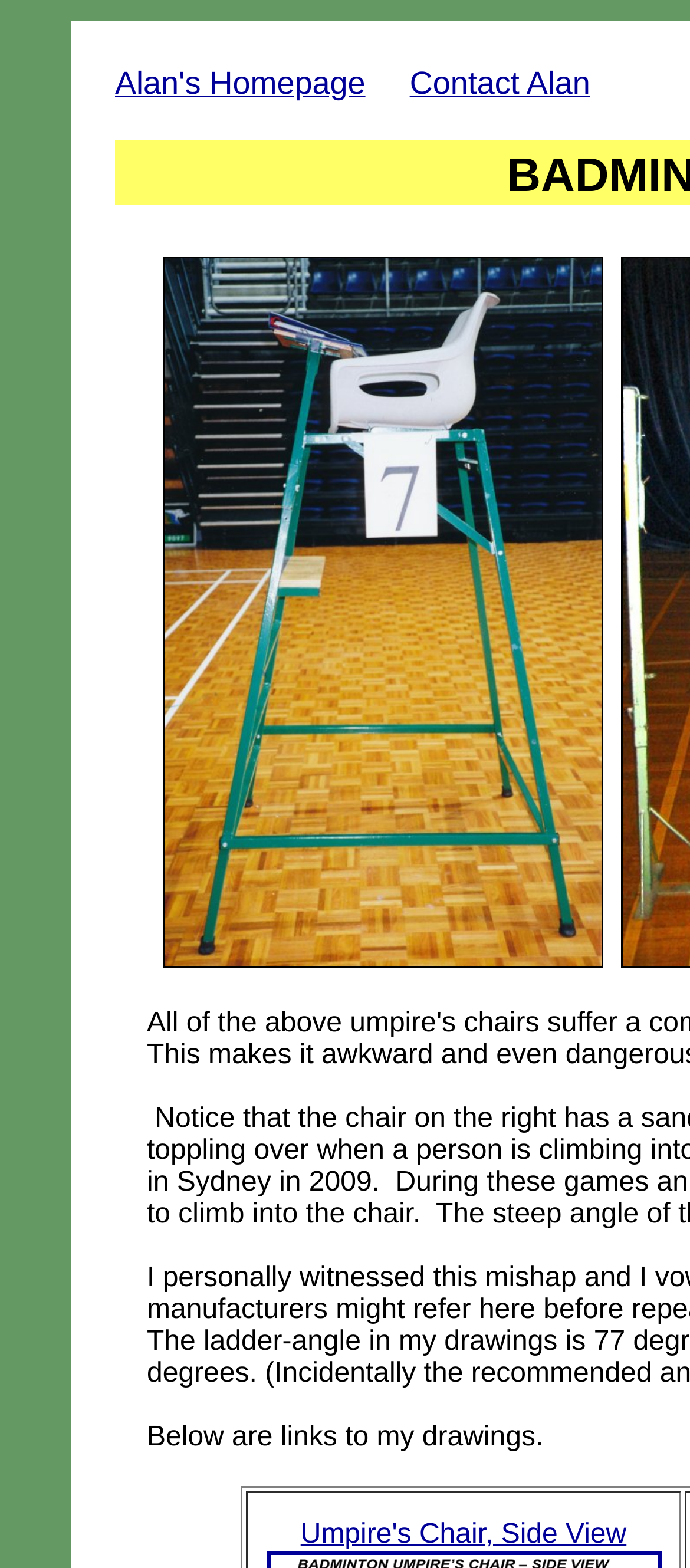Please provide the bounding box coordinates in the format (top-left x, top-left y, bottom-right x, bottom-right y). Remember, all values are floating point numbers between 0 and 1. What is the bounding box coordinate of the region described as: Umpire's Chair, Side View

[0.436, 0.969, 0.908, 0.988]